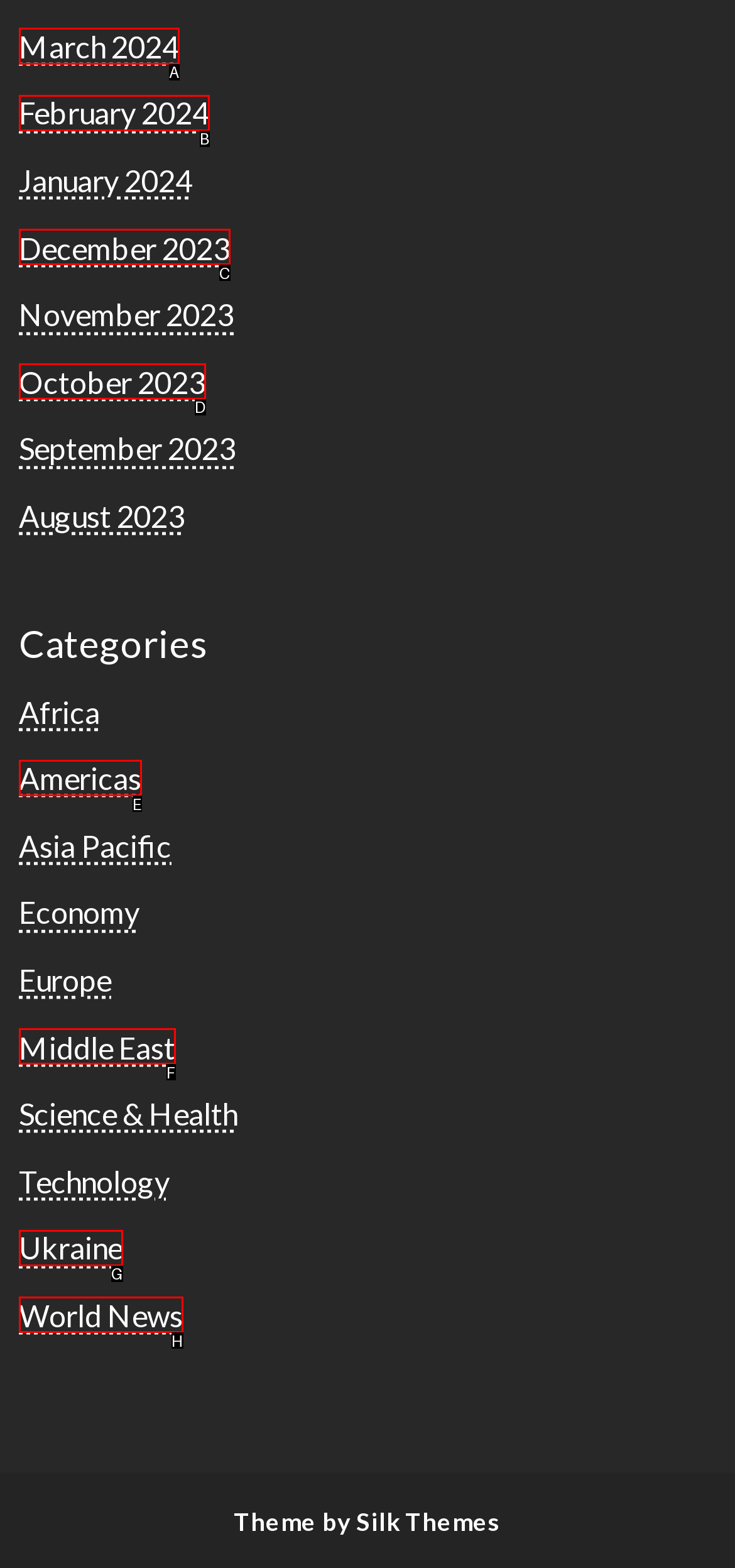Identify the appropriate choice to fulfill this task: View news for March 2024
Respond with the letter corresponding to the correct option.

A